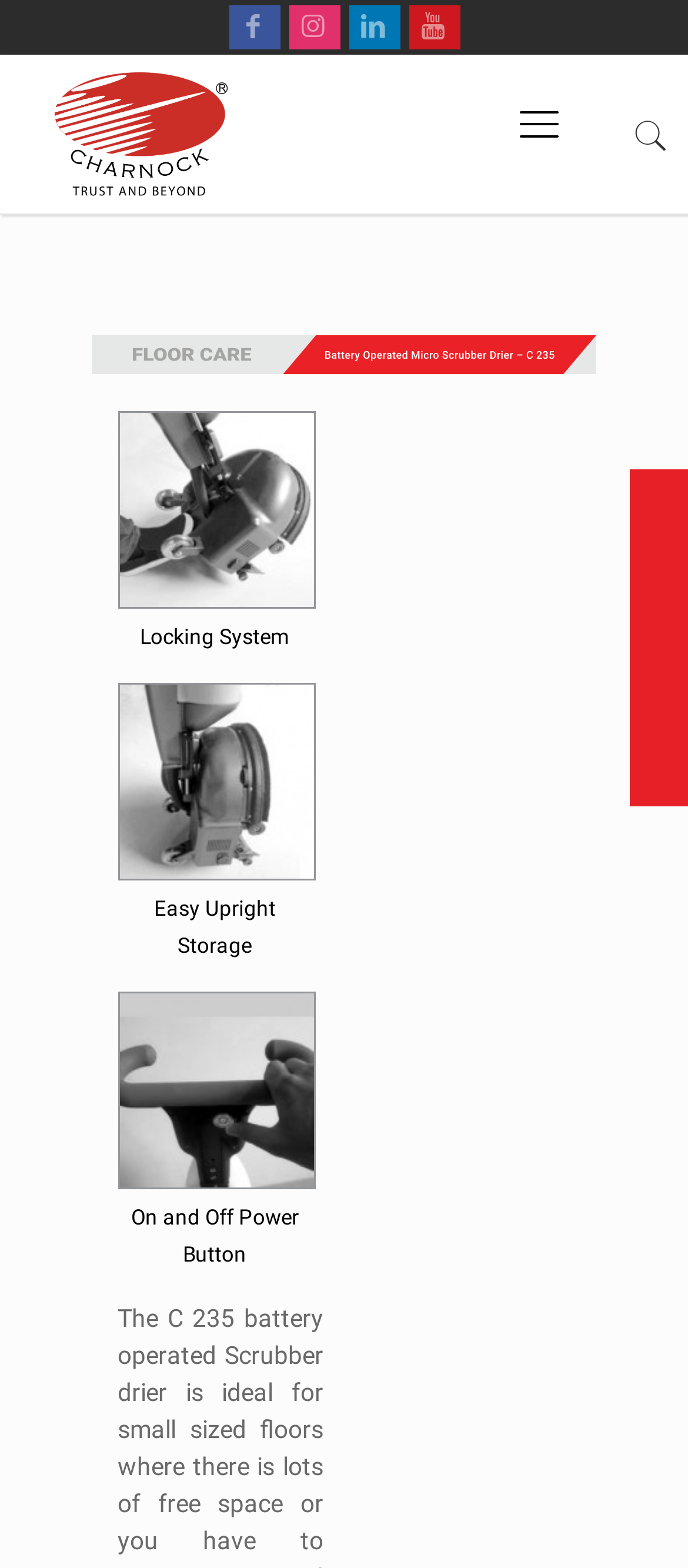Reply to the question below using a single word or brief phrase:
How many images are there on the webpage?

3